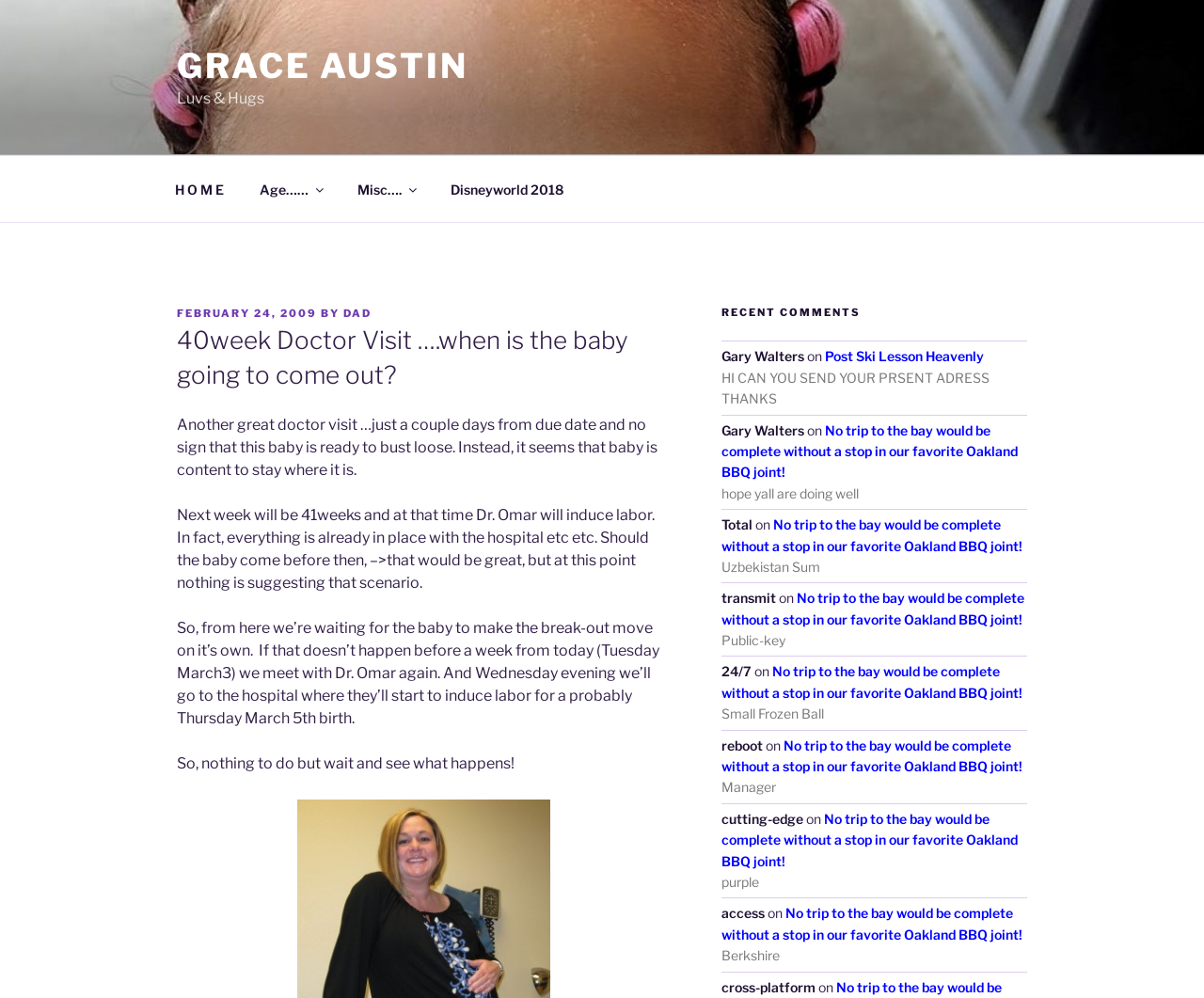Please locate the bounding box coordinates of the element's region that needs to be clicked to follow the instruction: "Share on facebook". The bounding box coordinates should be provided as four float numbers between 0 and 1, i.e., [left, top, right, bottom].

None